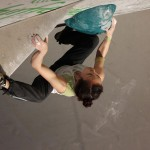Give a detailed explanation of what is happening in the image.

The image captures a climber skillfully navigating a bouldering route, showcasing an impressive display of athleticism and technique. The athlete, dressed in a fitted tank top and climbing pants, is positioned horizontally against the wall, grasping a large, blue holds. The scene likely takes place in an indoor climbing gym, where the textured wall is painted with strategic markings to indicate different routes. This climber is focused and determined, illustrating the intensity and concentration required in the sport of bouldering. The visual highlights the dynamic movement typical in climbing, where strength, balance, and problem-solving skills come together.